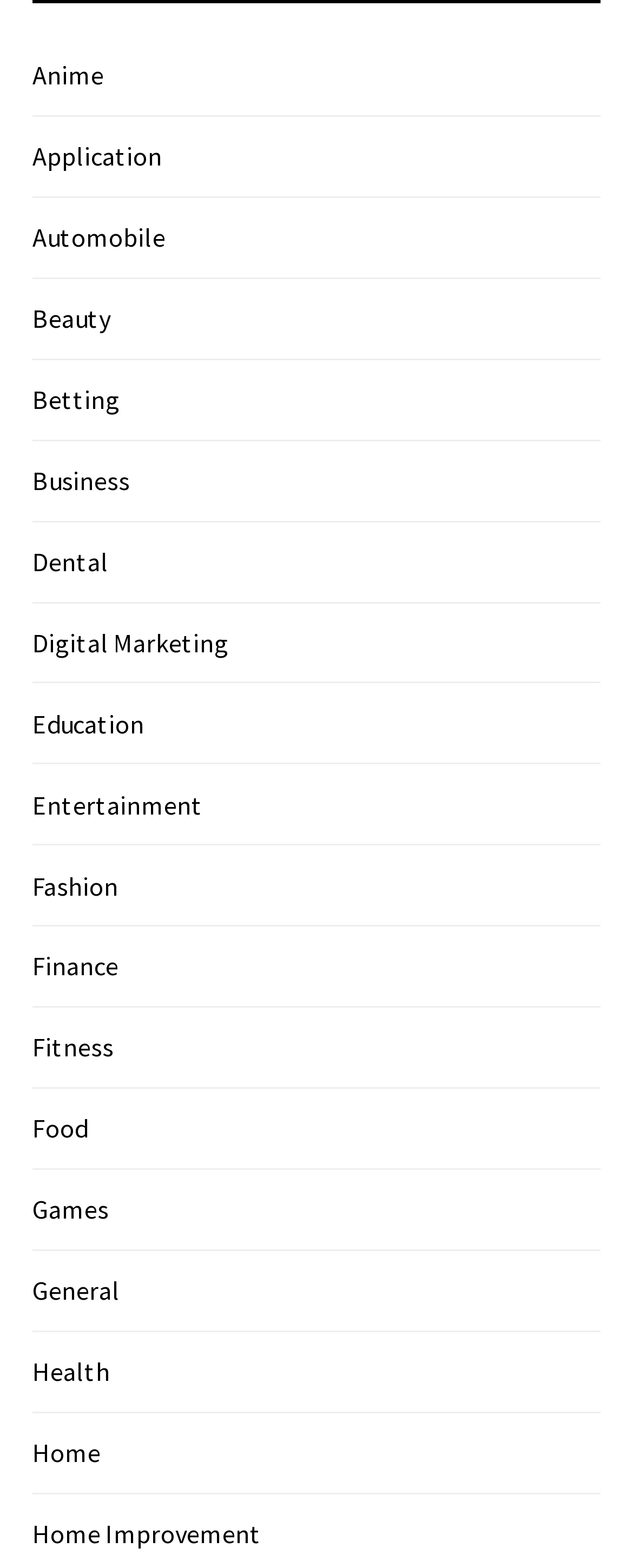Please specify the bounding box coordinates of the area that should be clicked to accomplish the following instruction: "Browse Anime". The coordinates should consist of four float numbers between 0 and 1, i.e., [left, top, right, bottom].

[0.051, 0.038, 0.164, 0.058]